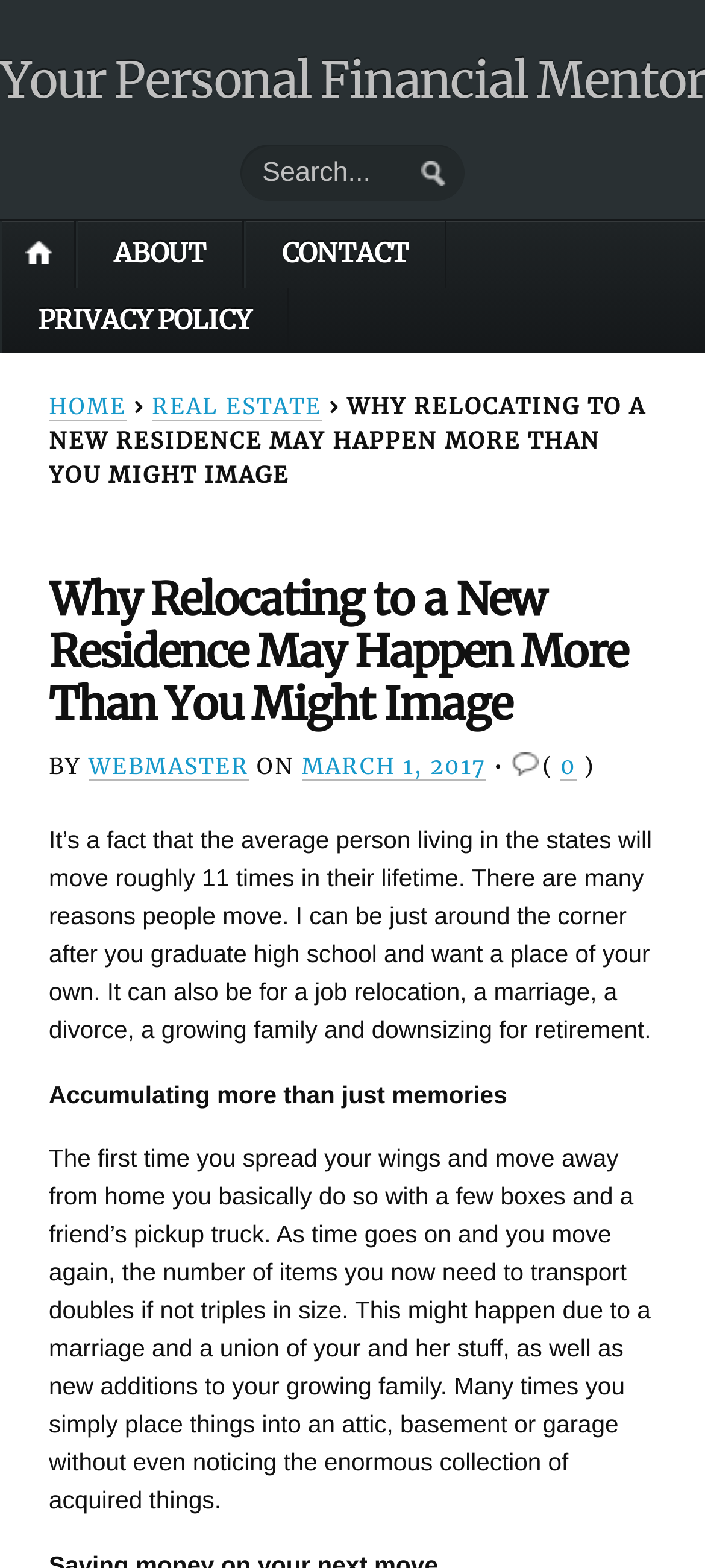What is the author of the article?
Deliver a detailed and extensive answer to the question.

The author of the article is mentioned at the bottom of the webpage, where it says 'BY WEBMASTER ON MARCH 1, 2017'. This indicates that the author of the article is WEBMASTER.